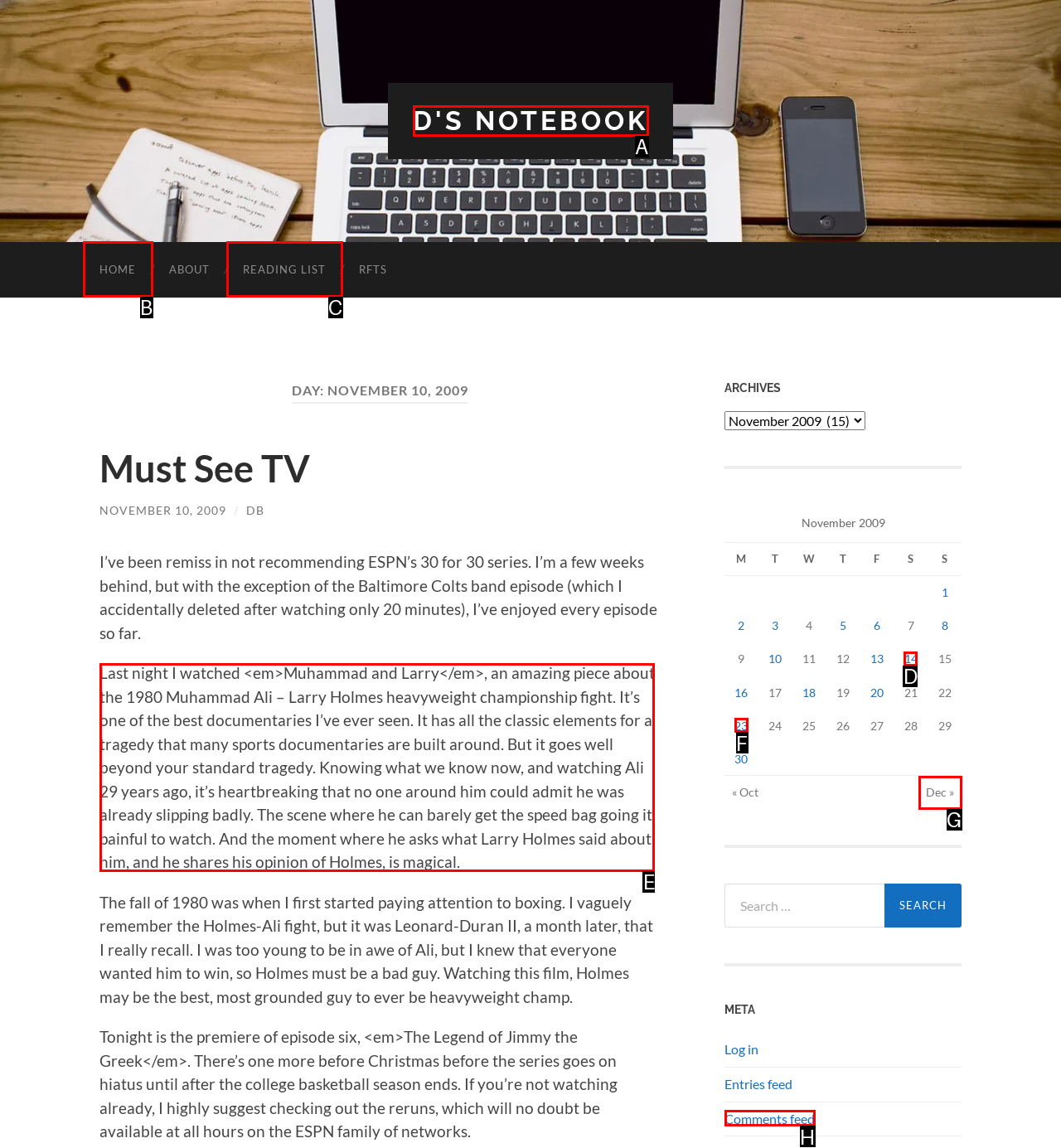Select the correct UI element to complete the task: Read the article about Muhammad Ali and Larry Holmes
Please provide the letter of the chosen option.

E